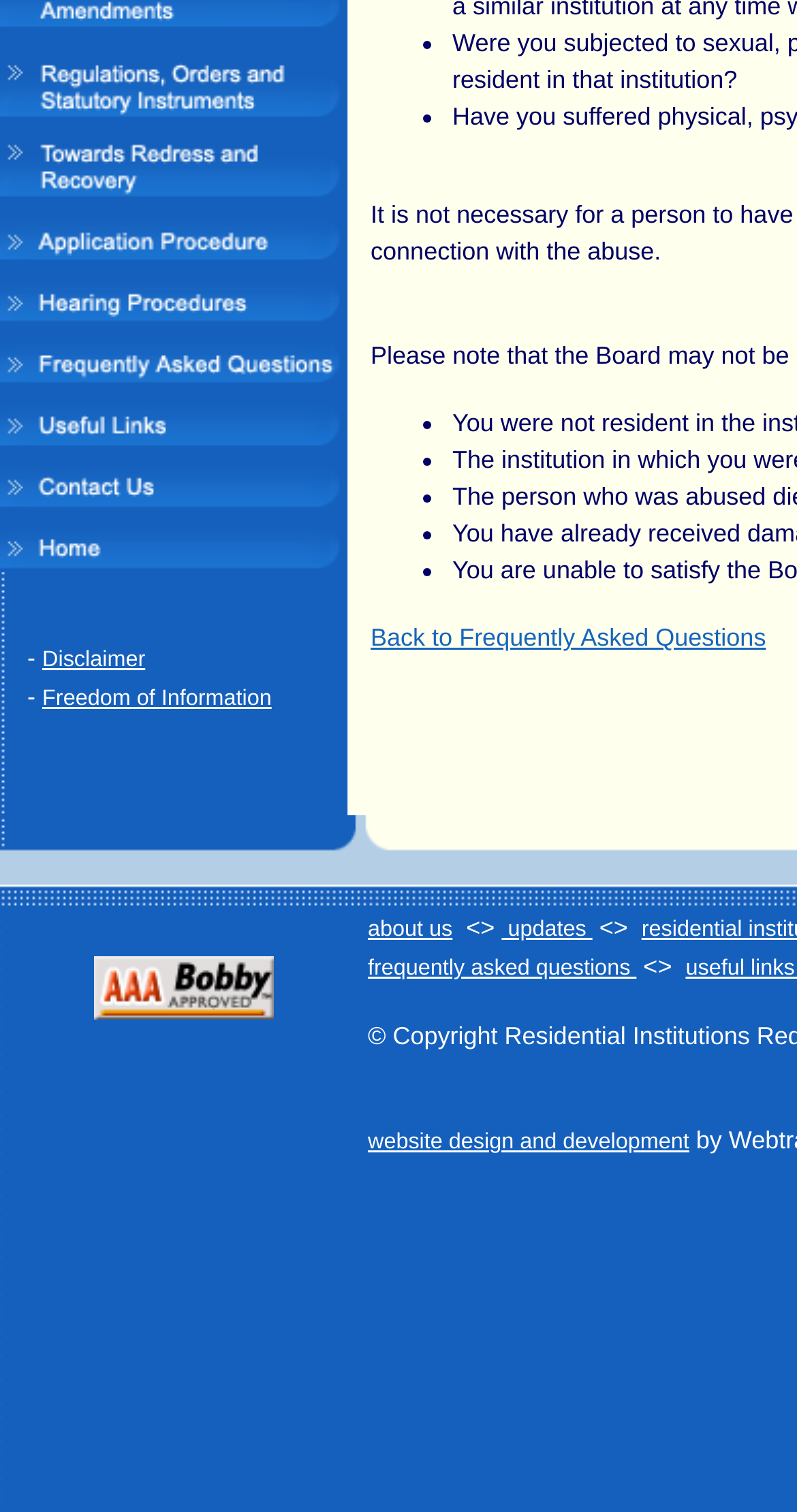Find the bounding box coordinates for the UI element whose description is: "website design and development". The coordinates should be four float numbers between 0 and 1, in the format [left, top, right, bottom].

[0.462, 0.747, 0.865, 0.764]